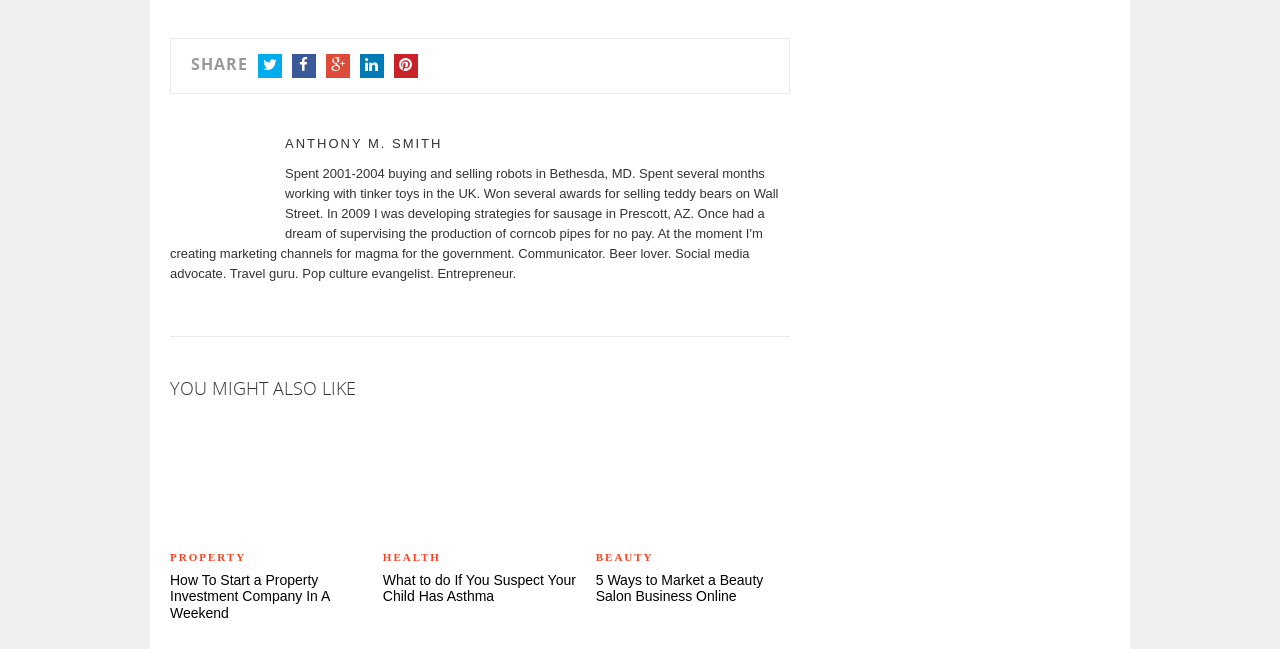Identify the bounding box coordinates of the section to be clicked to complete the task described by the following instruction: "View Anthony M. Smith's profile". The coordinates should be four float numbers between 0 and 1, formatted as [left, top, right, bottom].

[0.223, 0.21, 0.346, 0.233]